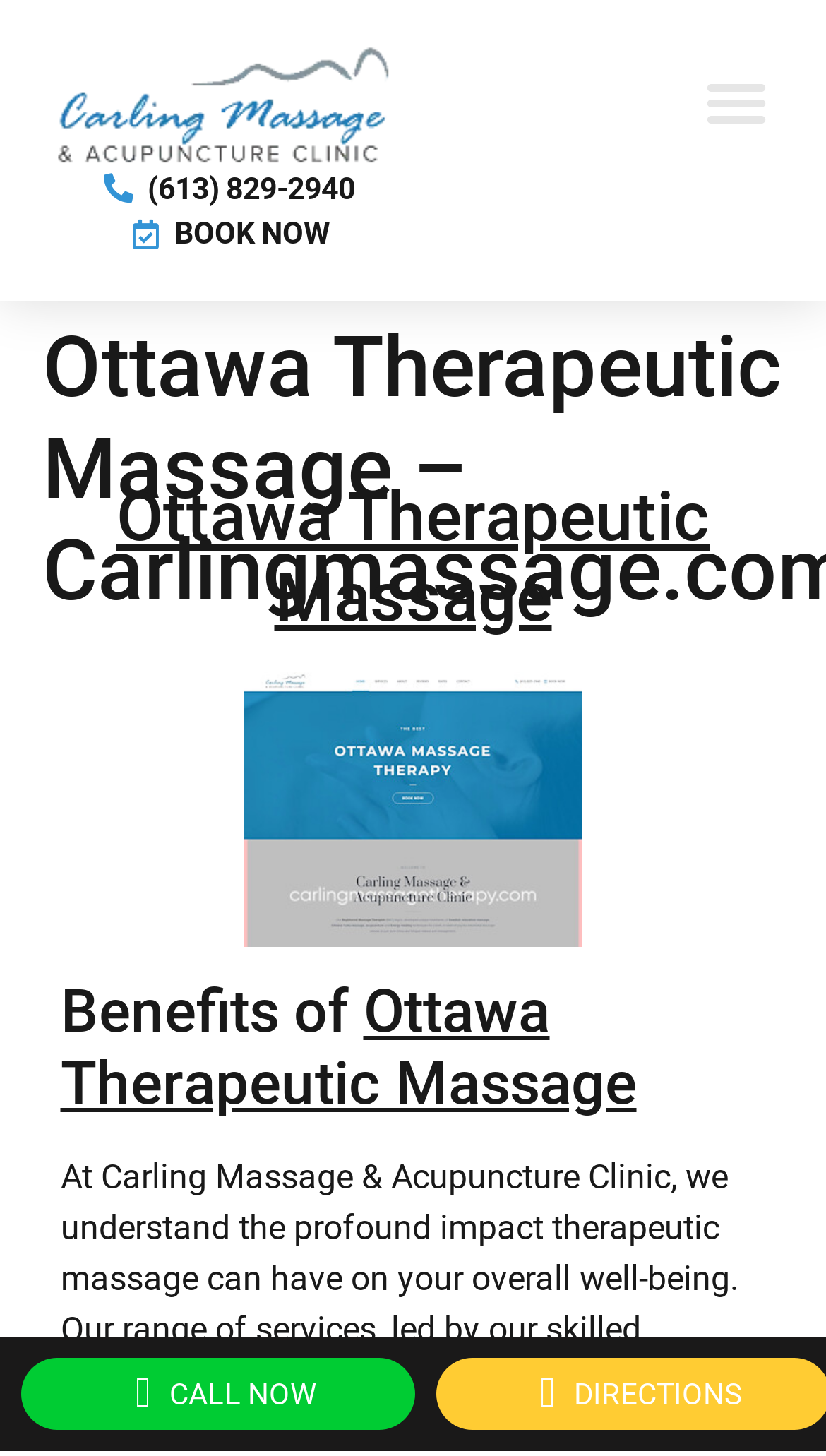Using the details in the image, give a detailed response to the question below:
What is the phone number to book a massage?

I found the phone number by looking at the links on the top of the webpage, where it says '(613) 829-2940'.